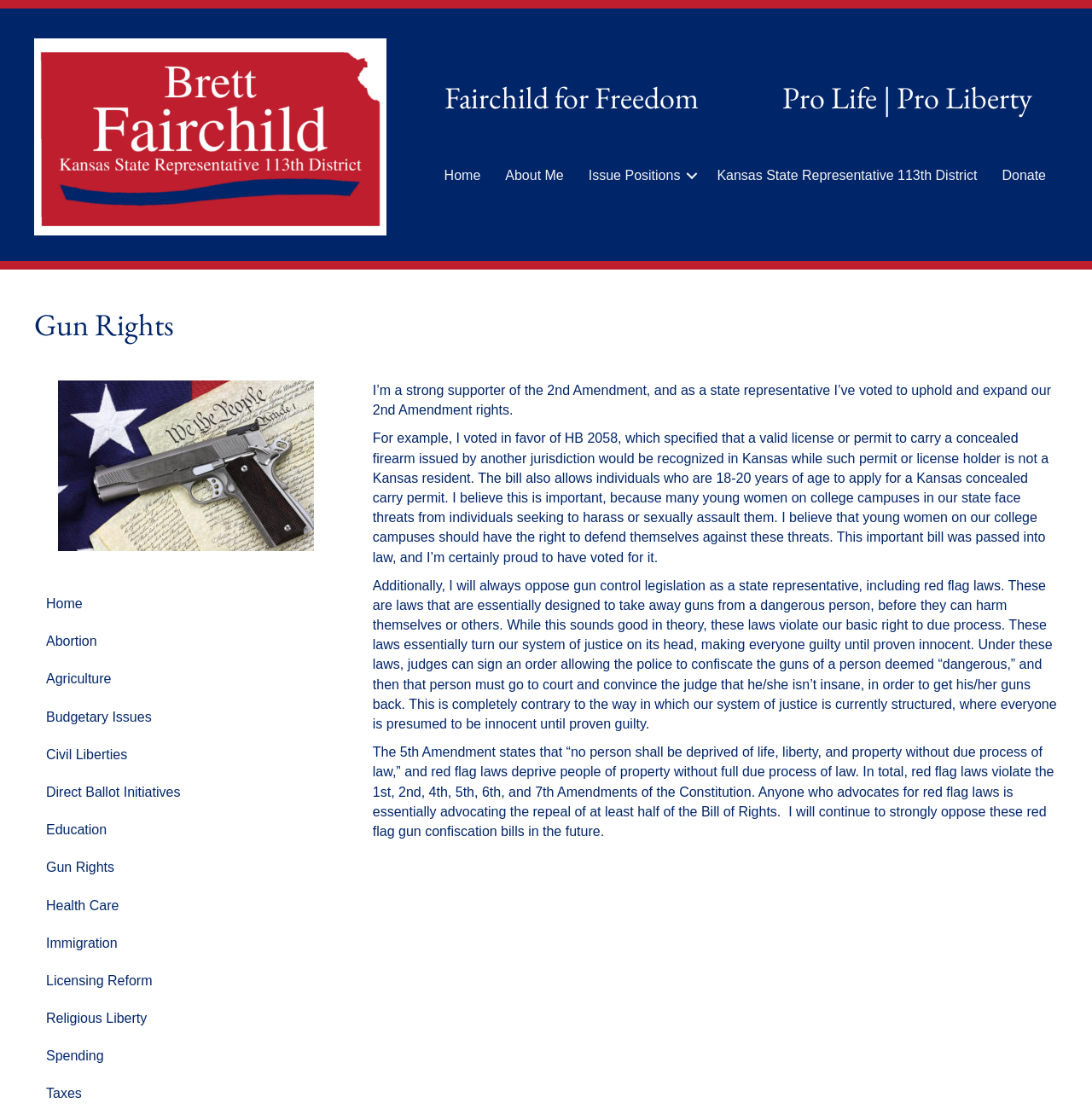Review the image closely and give a comprehensive answer to the question: What is the name of the state representative?

The name of the state representative can be found in the image description 'Fairchild - Kansas State Representative 113th District' and also in the link 'Kansas State Representative 113th District'.